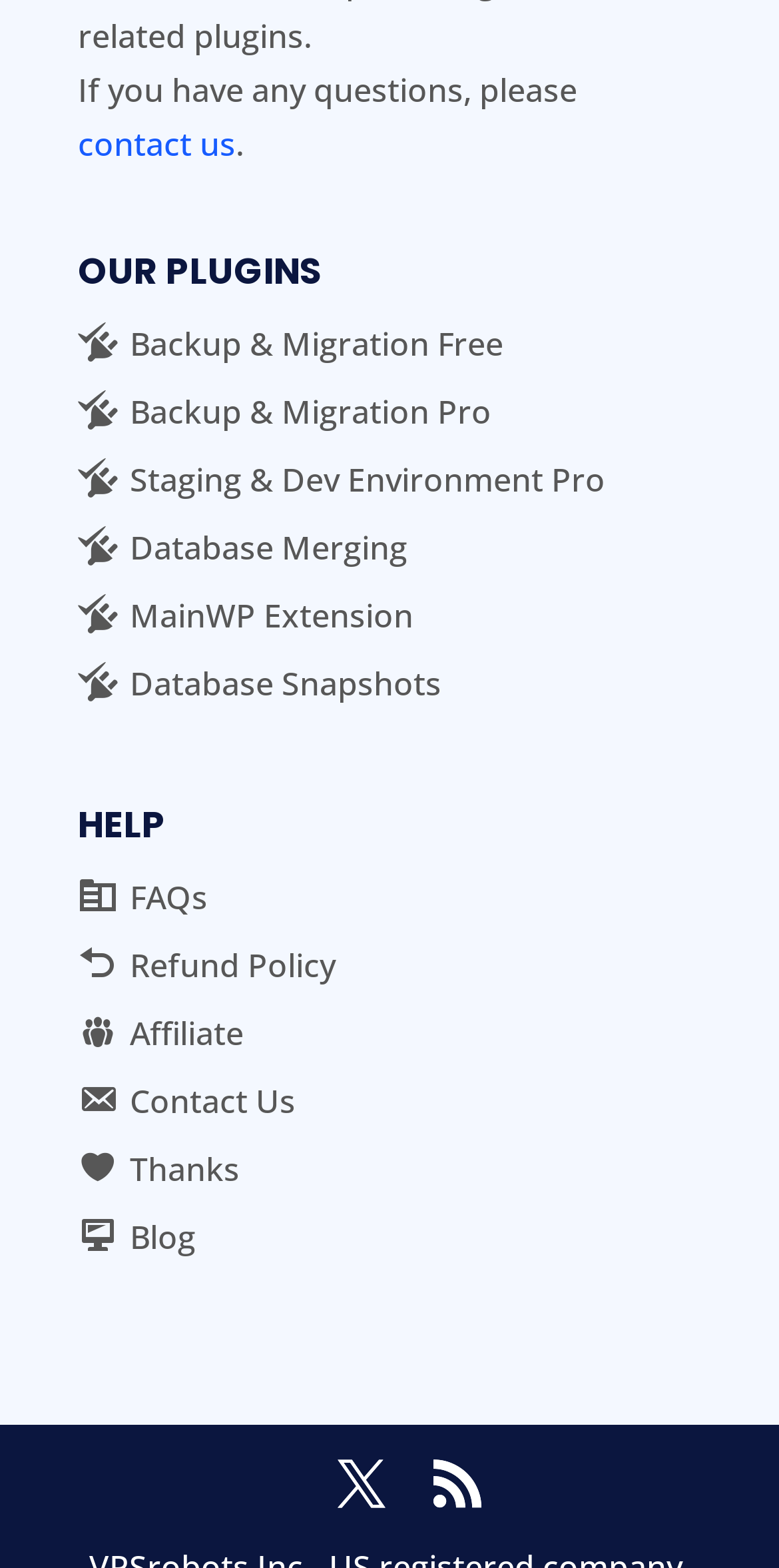Please determine the bounding box coordinates of the element's region to click for the following instruction: "view Backup & Migration Free plugin".

[0.1, 0.206, 0.646, 0.234]